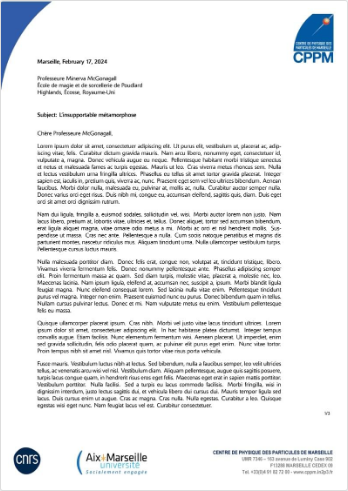What is the name of the university associated with the CPPM?
Provide an in-depth and detailed answer to the question.

The caption provides the contact information of Aix-Marseille Université, which is associated with the Centre de Physique des Particules de Marseille (CPPM), as indicated by the header in the upper left corner of the letter.